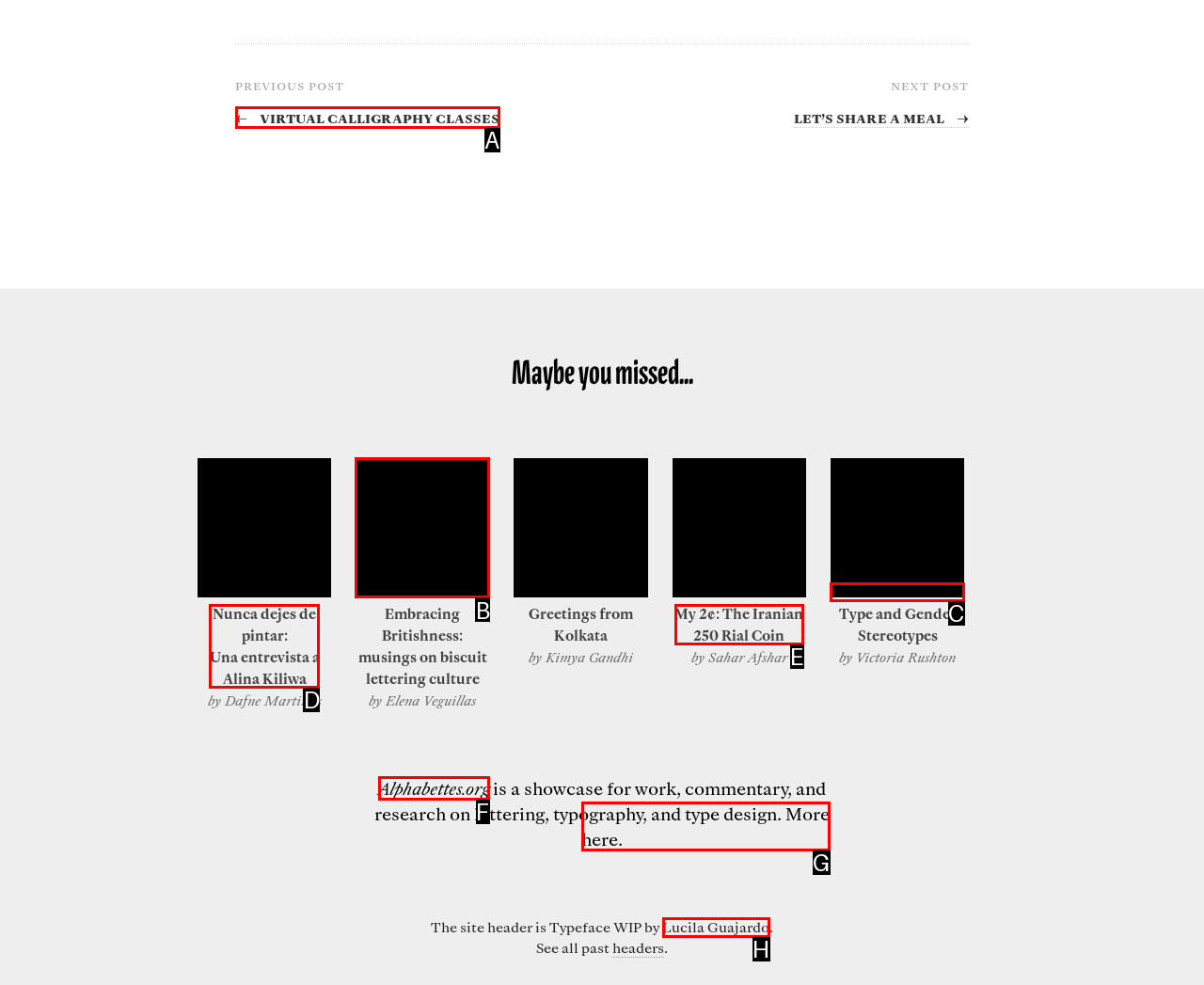Identify the correct option to click in order to accomplish the task: View the image of British biscuits Provide your answer with the letter of the selected choice.

B